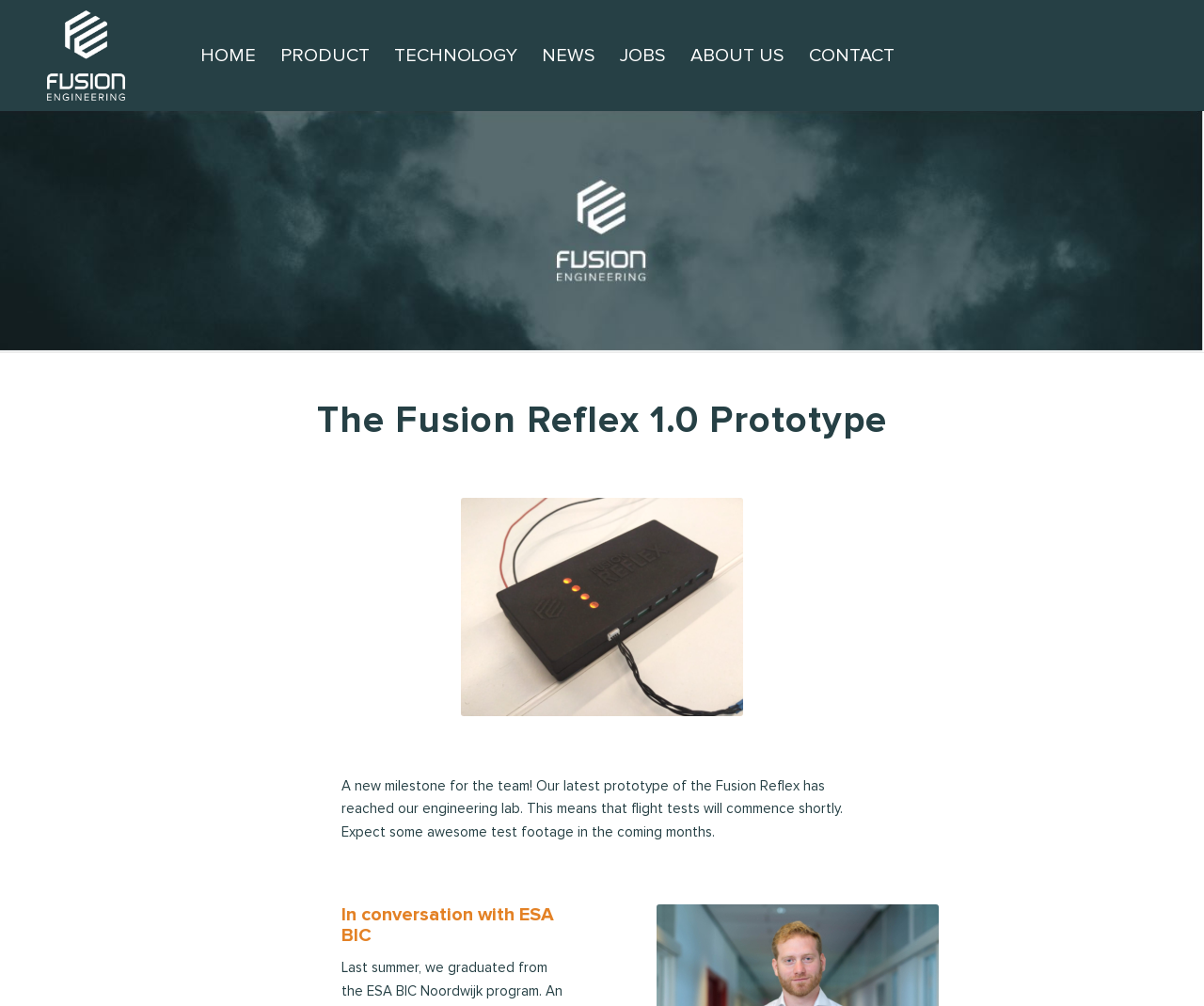Determine the bounding box coordinates for the area that should be clicked to carry out the following instruction: "Get tested".

None